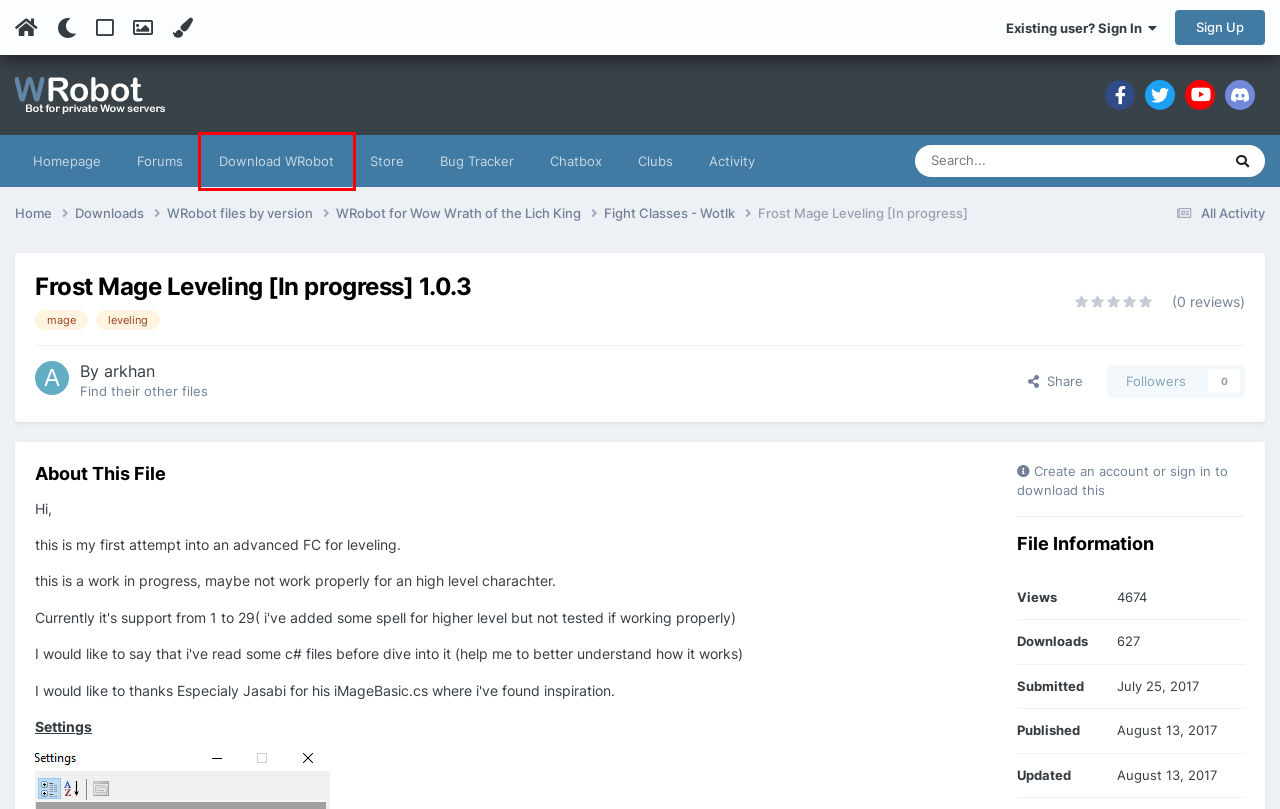Look at the screenshot of a webpage, where a red bounding box highlights an element. Select the best description that matches the new webpage after clicking the highlighted element. Here are the candidates:
A. Registration - WRobot
B. Clubs - WRobot
C. WRobot - Official - WRobot files supported by Multi-Version - WRobot
D. Showing results for tags 'mage'. - WRobot
E. WRobot files by version - WRobot
F. WRobot - WRobot
G. Bug Tracker - WRobot
H. Fight Classes - Wotlk - WRobot

C